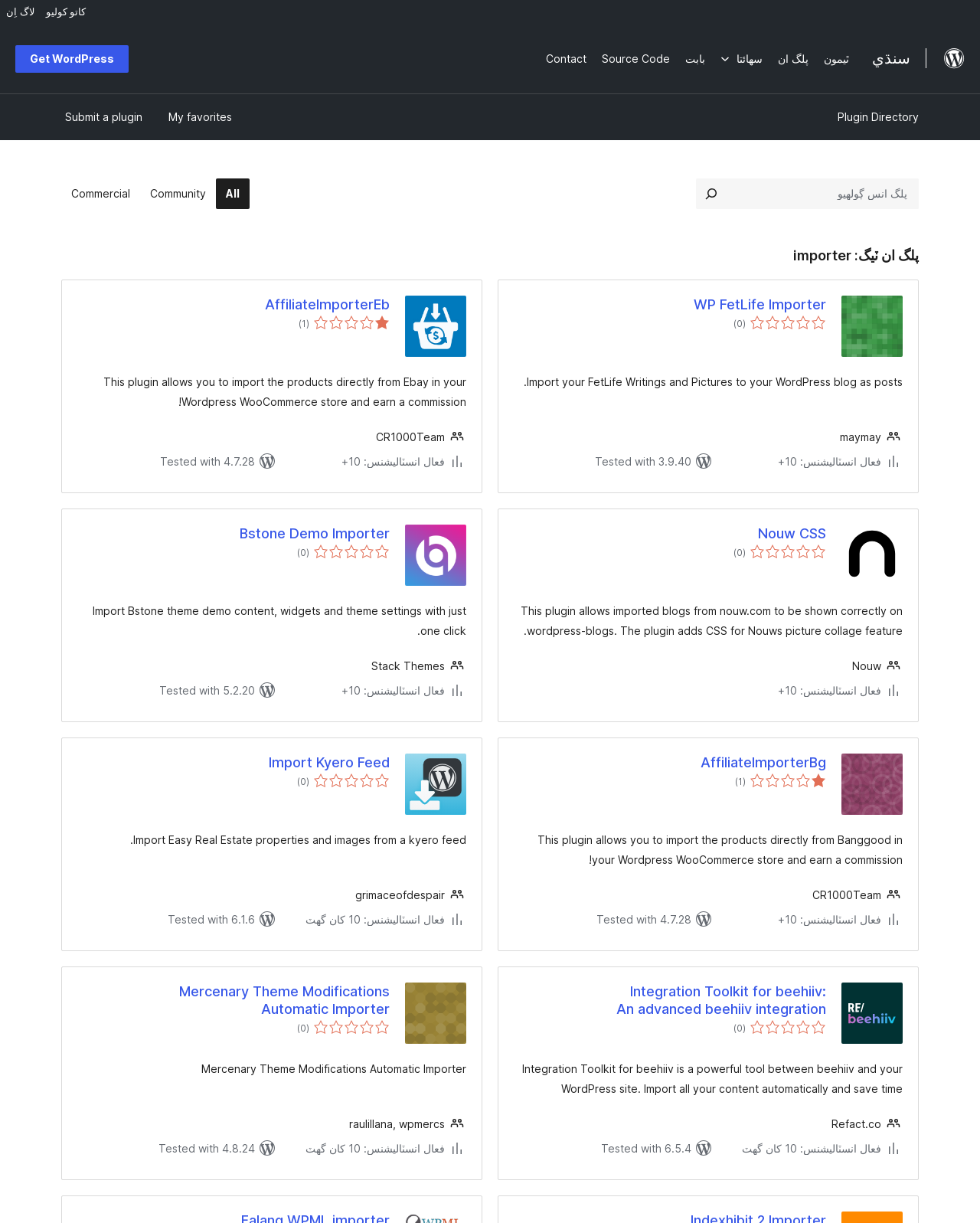Identify and extract the main heading from the webpage.

پلگ ان ٽيگ: importer